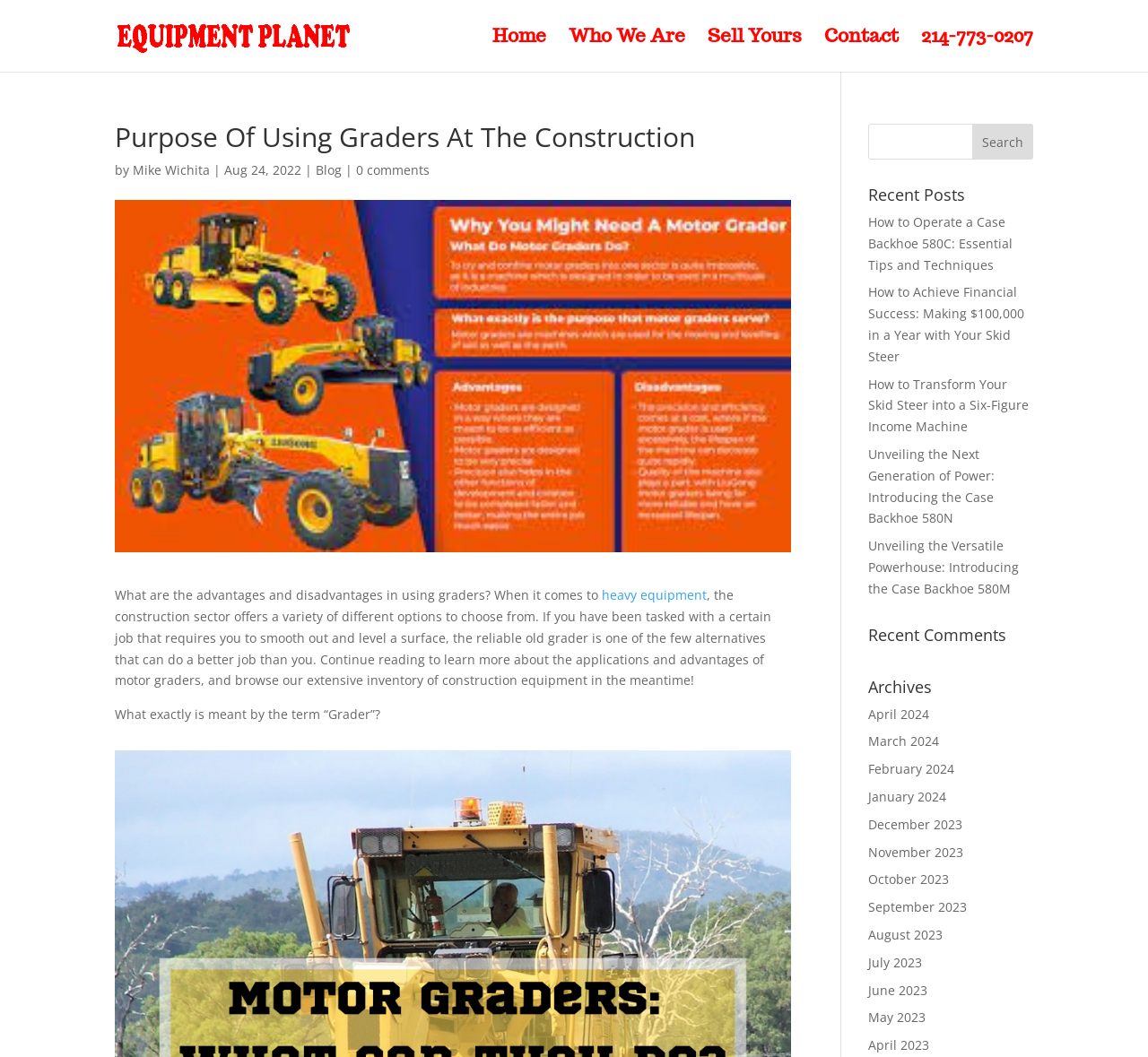Create a detailed narrative describing the layout and content of the webpage.

This webpage is about the purpose of using graders in the construction sector. At the top, there is a logo and a navigation menu with links to "Home", "Who We Are", "Sell Yours", "Contact", and a phone number. Below the navigation menu, there is a heading that reads "Purpose Of Using Graders At The Construction" followed by the author's name "Mike Wichita" and the date "Aug 24, 2022".

The main content of the webpage starts with a question "What are the advantages and disadvantages in using graders?" and provides a brief introduction to the topic. The text continues to explain the applications and advantages of motor graders and invites readers to learn more.

Below the main content, there are several sections. On the right side, there is a search bar with a button labeled "Search". Below the search bar, there are three sections: "Recent Posts", "Recent Comments", and "Archives". The "Recent Posts" section lists six links to articles about operating heavy equipment, achieving financial success, and introducing new power machines. The "Recent Comments" section is empty, and the "Archives" section lists twelve links to monthly archives from April 2024 to April 2023.

Throughout the webpage, there are no images except for the logo at the top. The layout is organized, with clear headings and concise text, making it easy to navigate and read.